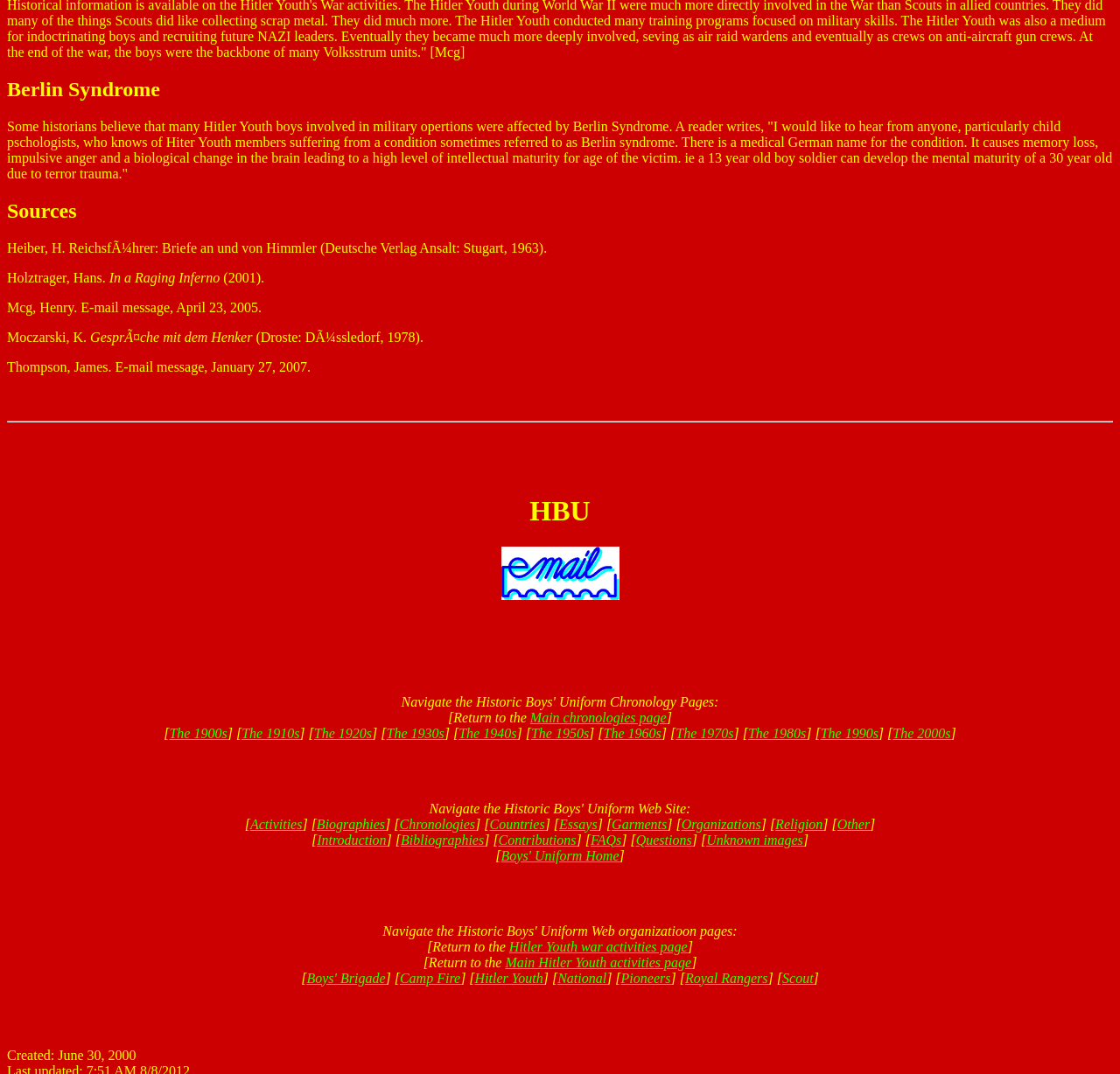Refer to the screenshot and answer the following question in detail:
What is Berlin Syndrome?

Based on the text, Berlin Syndrome is a condition that affects some Hitler Youth boys involved in military operations, causing memory loss, impulsive anger, and a biological change in the brain leading to a high level of intellectual maturity for their age.